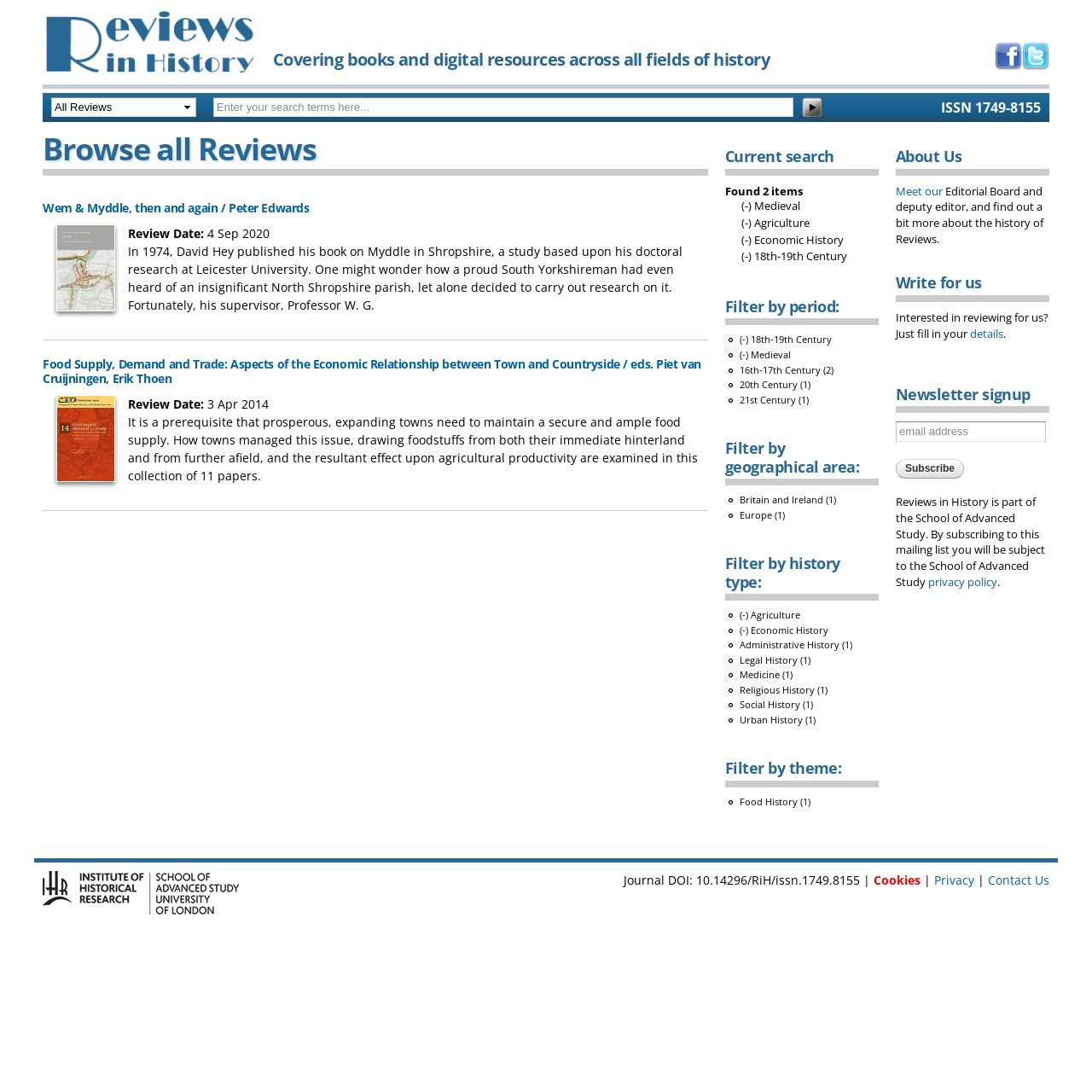Identify the bounding box for the UI element described as: "name="subscribe" value="Subscribe"". The coordinates should be four float numbers between 0 and 1, i.e., [left, top, right, bottom].

[0.82, 0.42, 0.883, 0.438]